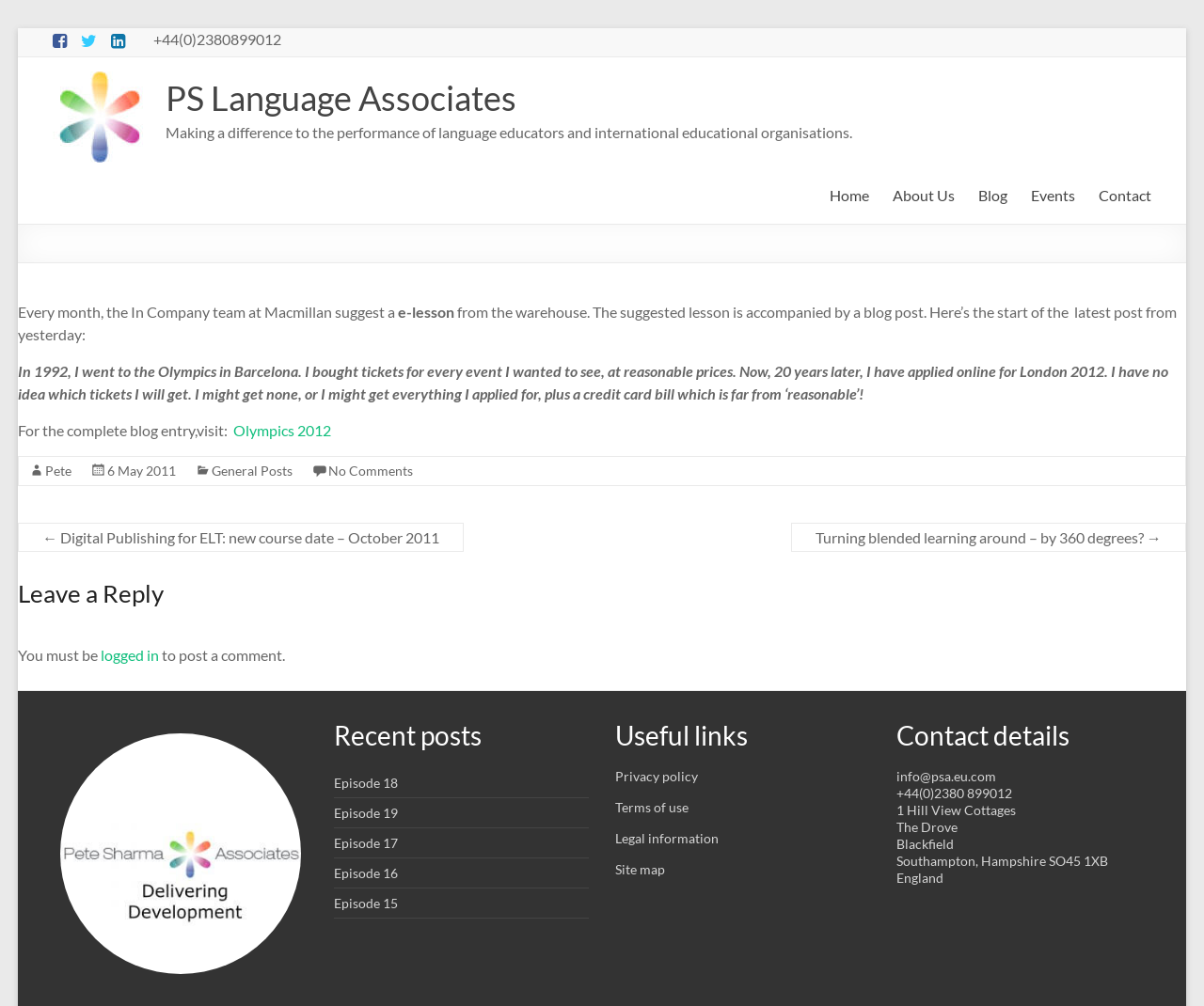Please identify the bounding box coordinates of the element I need to click to follow this instruction: "Click the 'Home' link".

[0.689, 0.18, 0.722, 0.208]